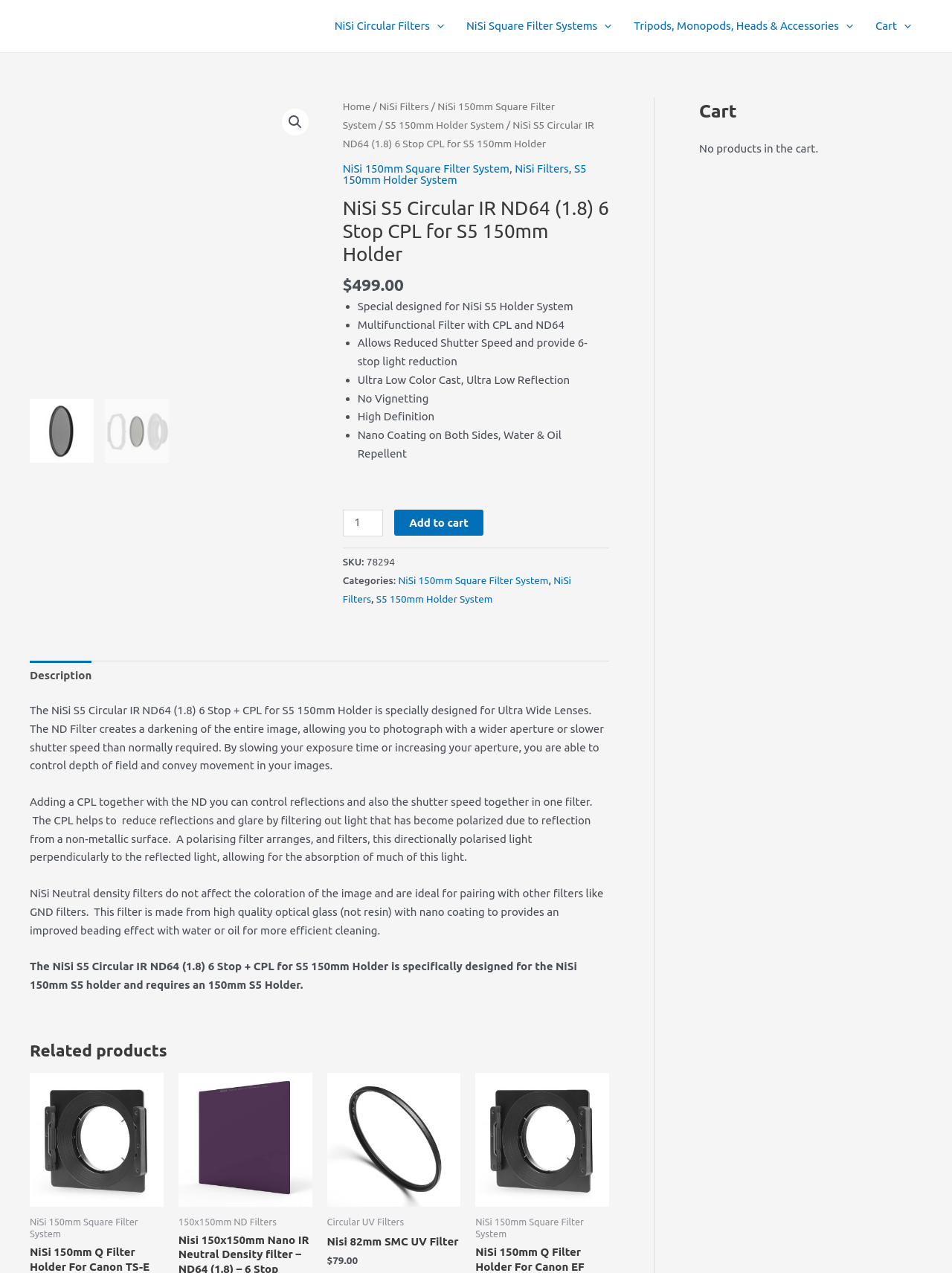Offer a thorough description of the webpage.

This webpage is an e-commerce product page for the NiSi S5 Circular IR ND64 (1.8) 6 Stop CPL for S5 150mm Holder. At the top, there is a navigation menu with several links, including "NiSi Circular Filters", "NiSi Square Filter Systems", "Tripods, Monopods, Heads & Accessories", and "Cart". Below the navigation menu, there is a breadcrumb navigation showing the current page's location in the website's hierarchy.

The main content of the page is divided into several sections. The first section displays the product's title, price, and a brief description. There are also several bullet points highlighting the product's features, including its special design for the NiSi S5 Holder System, multifunctional filter with CPL and ND64, and ultra-low color cast.

Below the product description, there is a section for product quantity and an "Add to cart" button. The product's SKU and categories are also displayed. There are two tabs, "Description" and another unnamed tab, with the "Description" tab selected by default. The "Description" tab contains a detailed product description, including information about the product's features, usage, and benefits.

The page also displays several related products, including the NiSi 150mm Square Filter System, 150x150mm ND Filters, Circular UV Filters, and the Nisi 82mm SMC UV Filter. Each related product has a link to its own product page, along with a brief description and price.